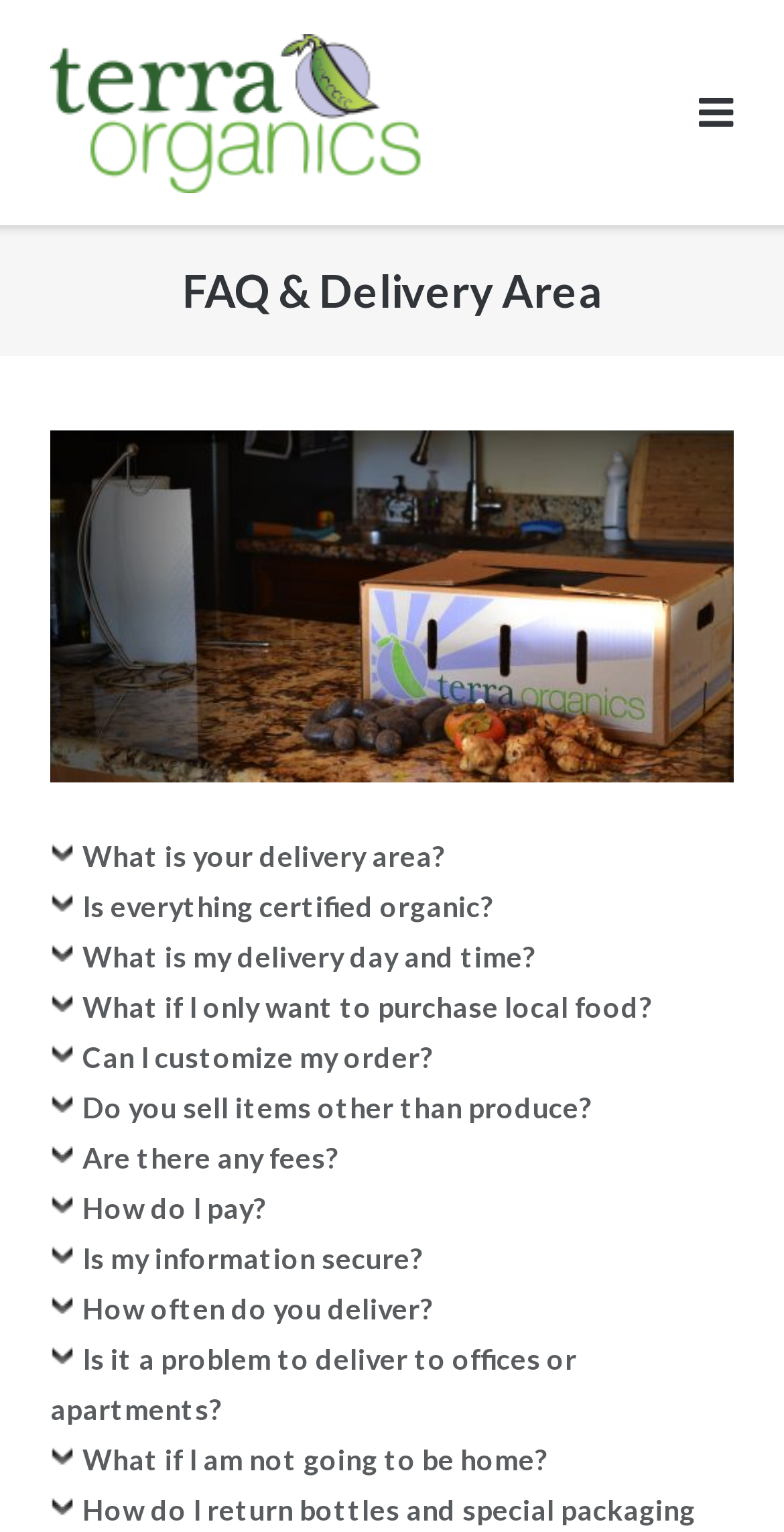What is the last FAQ listed?
Carefully analyze the image and provide a detailed answer to the question.

I looked at the last generic element under the heading 'FAQ & Delivery Area', and found the question 'What if I am not going to be home?'.